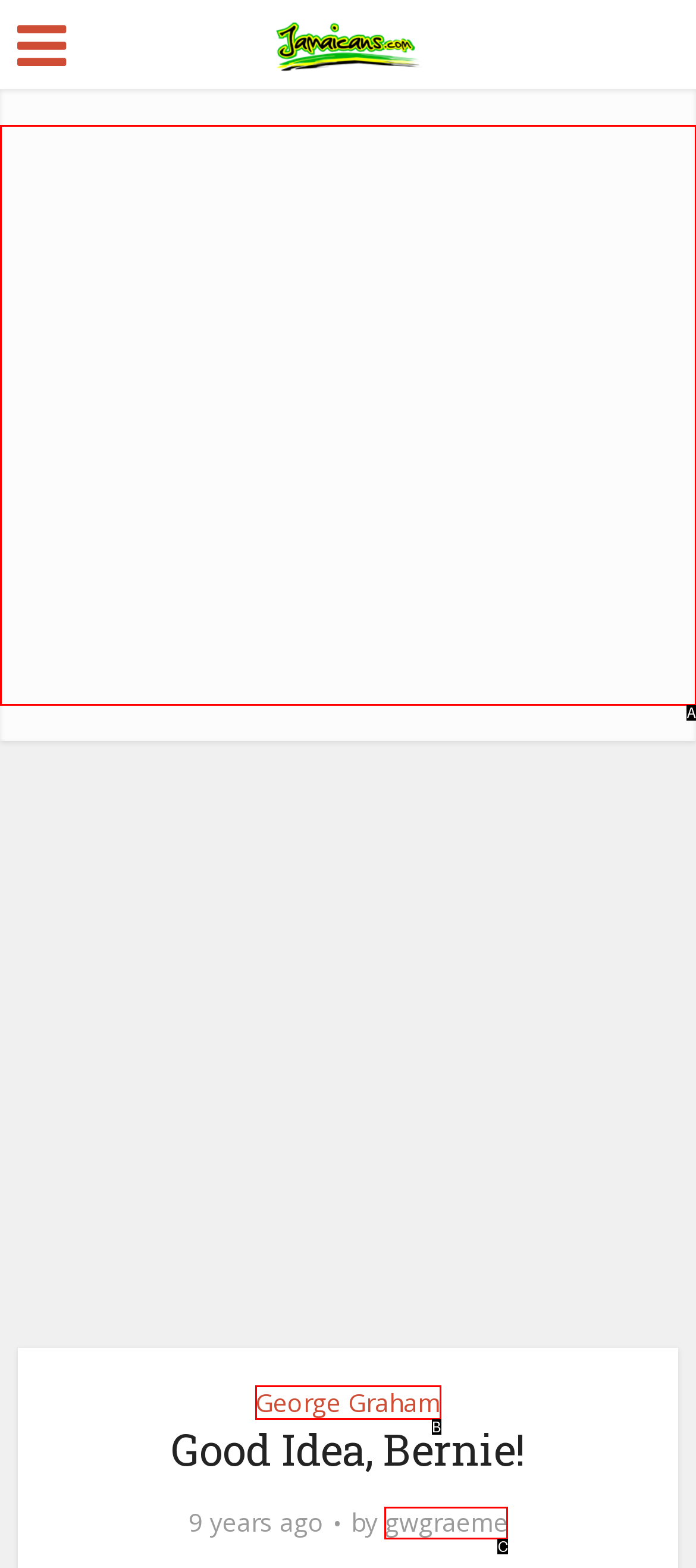Identify the HTML element that corresponds to the description: alt="Good News Magazine"
Provide the letter of the matching option from the given choices directly.

None